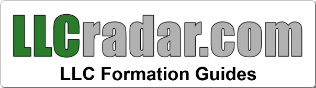What is the focus of LLC Radar's website?
Using the image as a reference, give an elaborate response to the question.

The logo of LLC Radar effectively conveys the website's focus on providing guides for forming Limited Liability Companies (LLCs), making it a recognizable emblem for users seeking guidance on starting and managing their businesses in compliance with legal regulations.